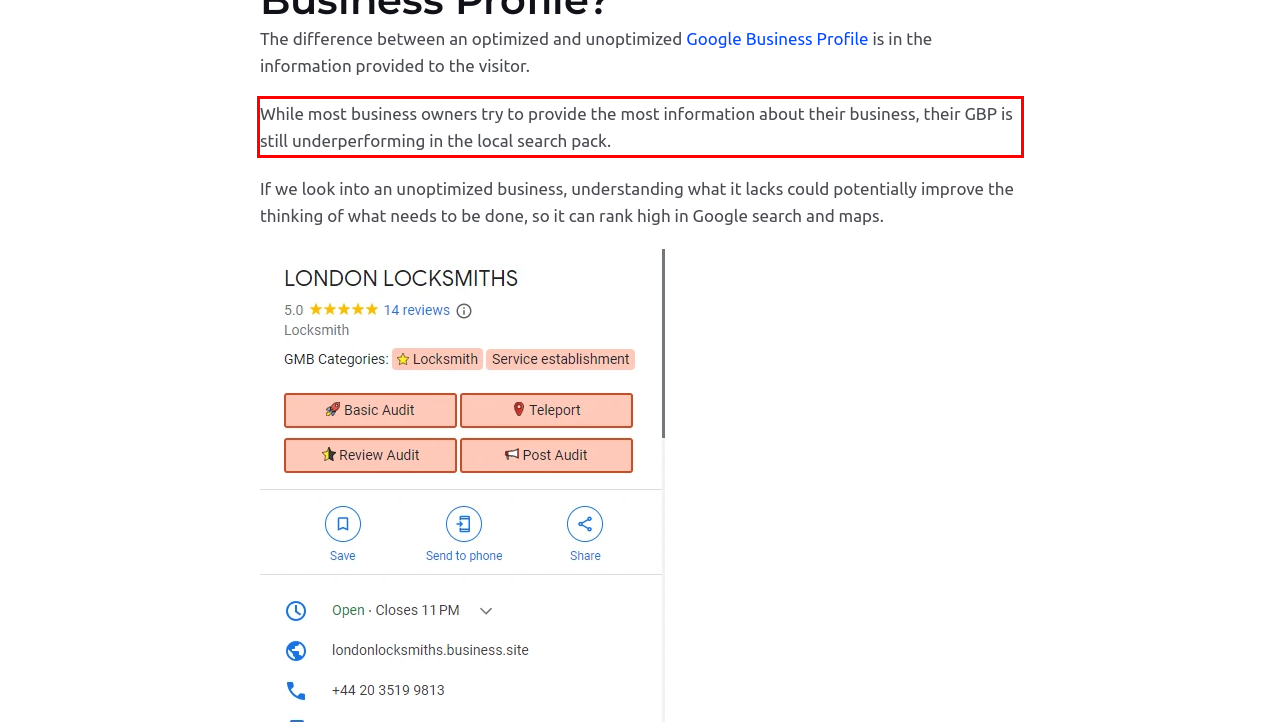Inspect the webpage screenshot that has a red bounding box and use OCR technology to read and display the text inside the red bounding box.

While most business owners try to provide the most information about their business, their GBP is still underperforming in the local search pack.